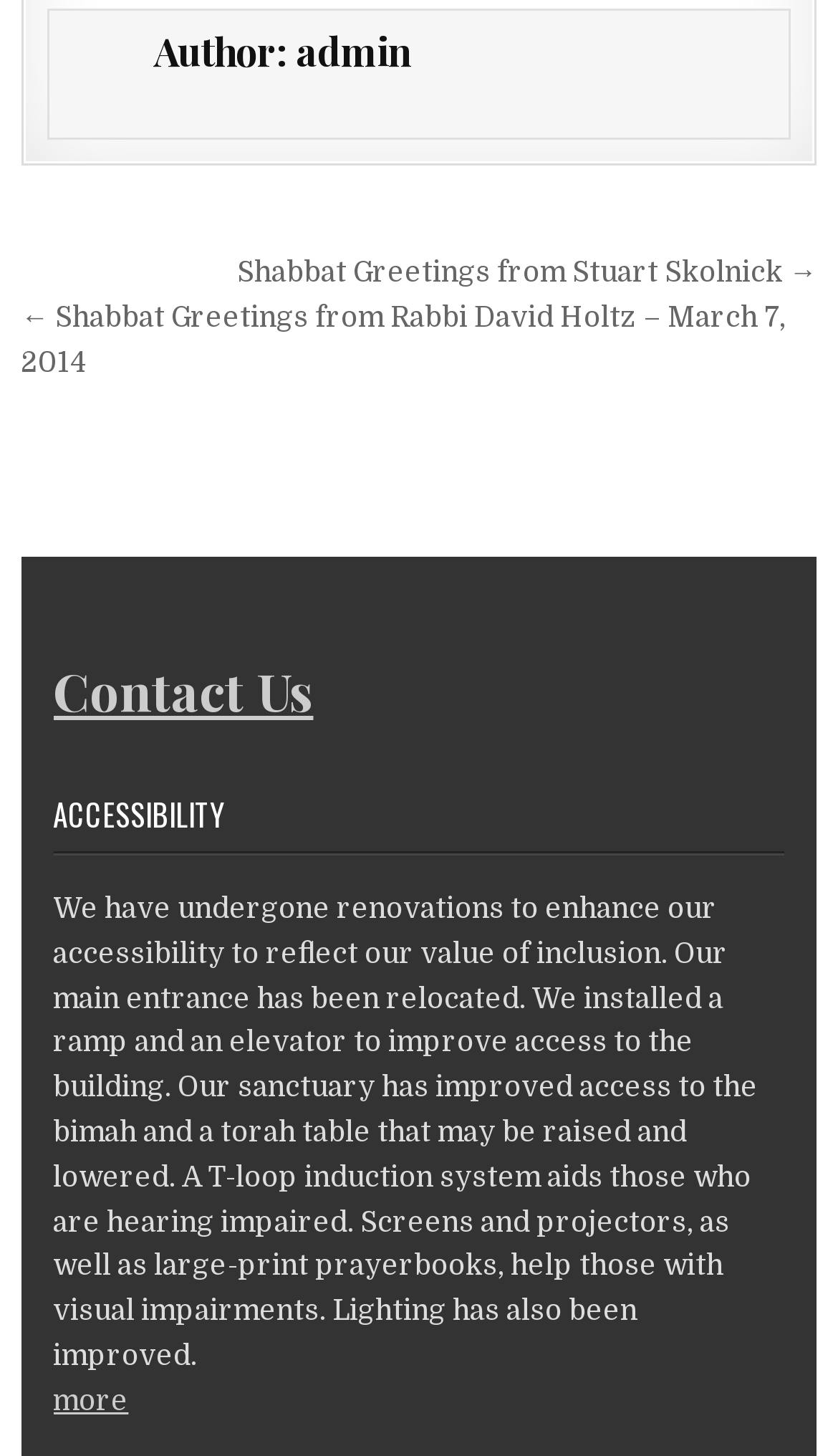What is the purpose of the renovations mentioned on the webpage?
Answer the question with a thorough and detailed explanation.

The StaticText element under the 'ACCESSIBILITY' heading explains that the renovations were done to enhance accessibility and reflect the value of inclusion, which includes improvements to the main entrance, sanctuary, and accessibility features for those with hearing or visual impairments.